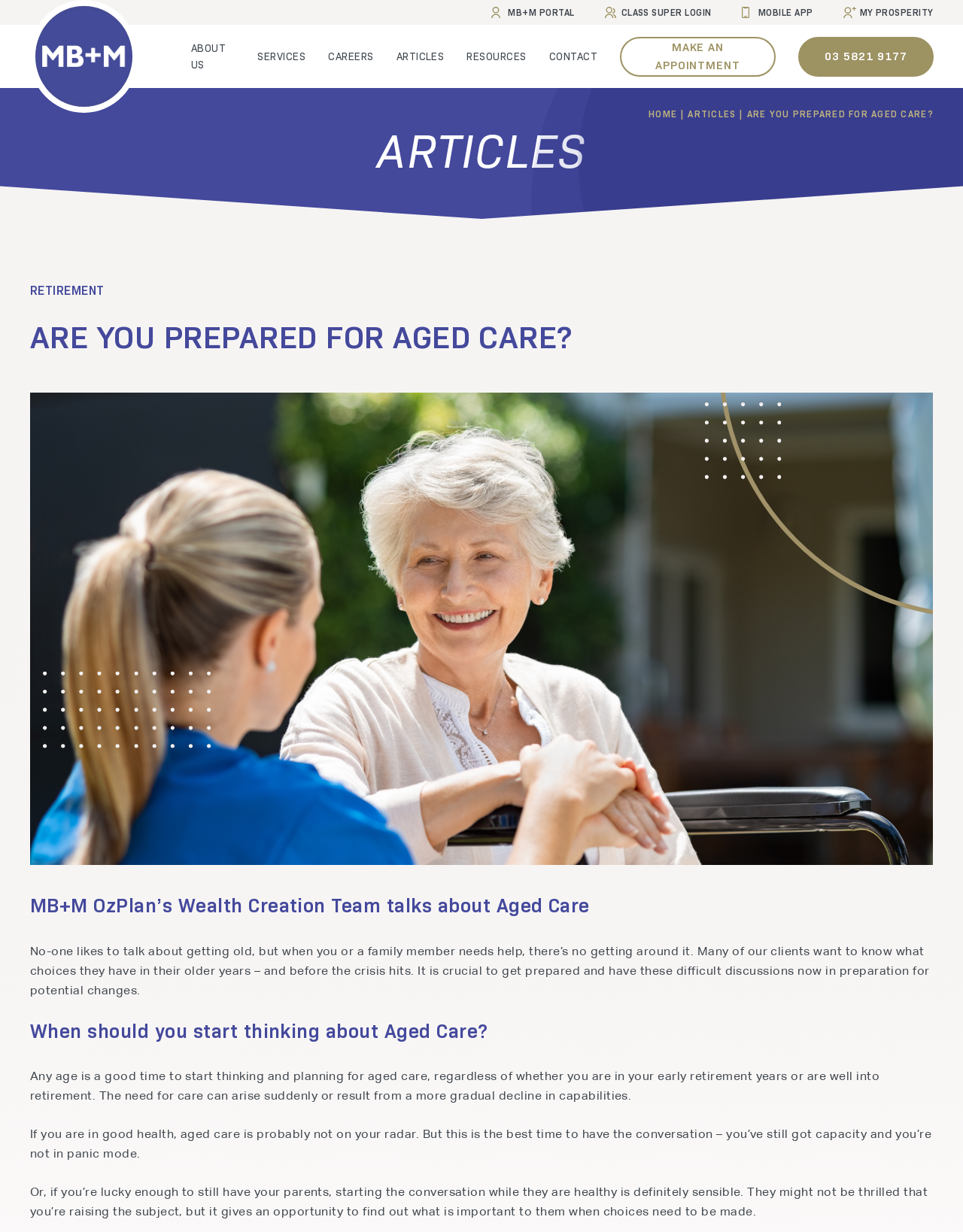Based on what you see in the screenshot, provide a thorough answer to this question: What is the main topic of this webpage?

Based on the content of the webpage, especially the headings and static text, it is clear that the main topic of this webpage is aged care, specifically preparing for it and making choices.